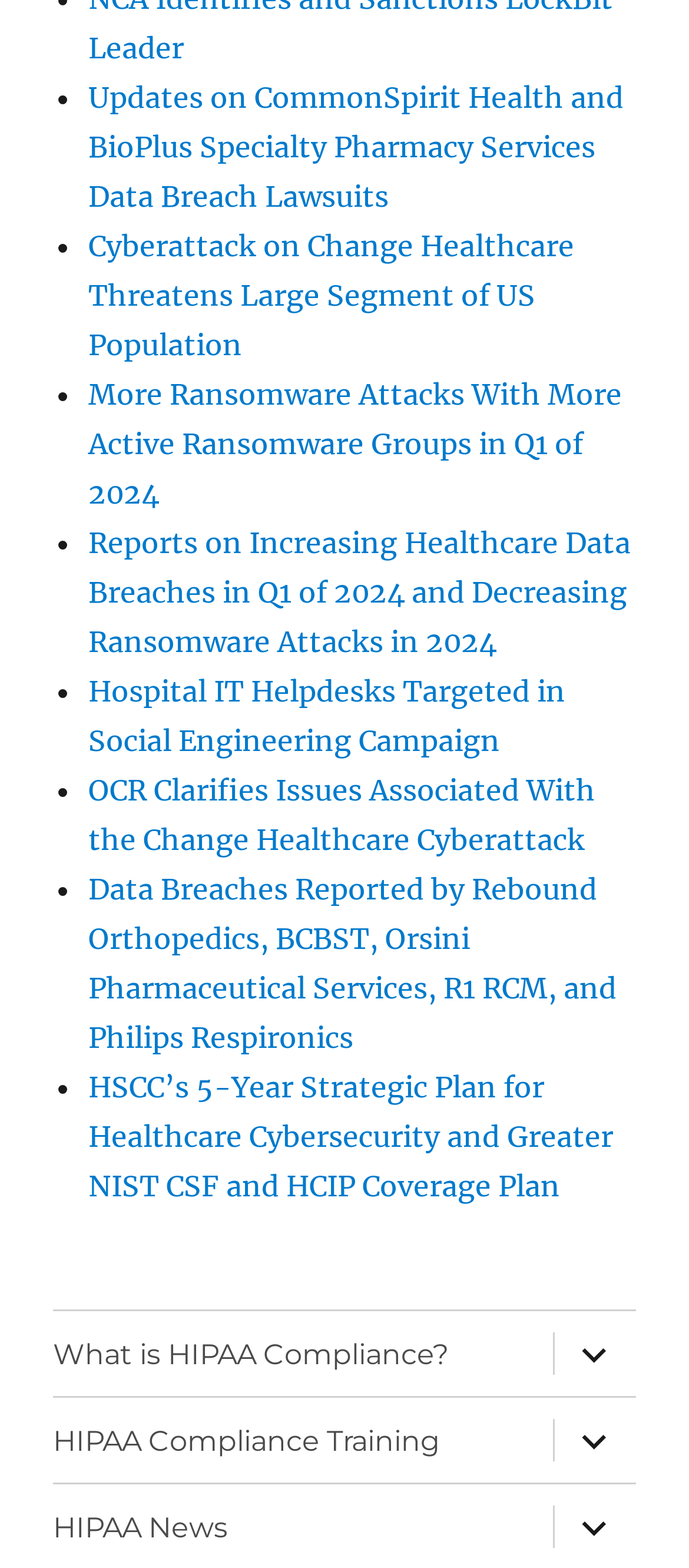Please indicate the bounding box coordinates of the element's region to be clicked to achieve the instruction: "Read about African Cichlids". Provide the coordinates as four float numbers between 0 and 1, i.e., [left, top, right, bottom].

None